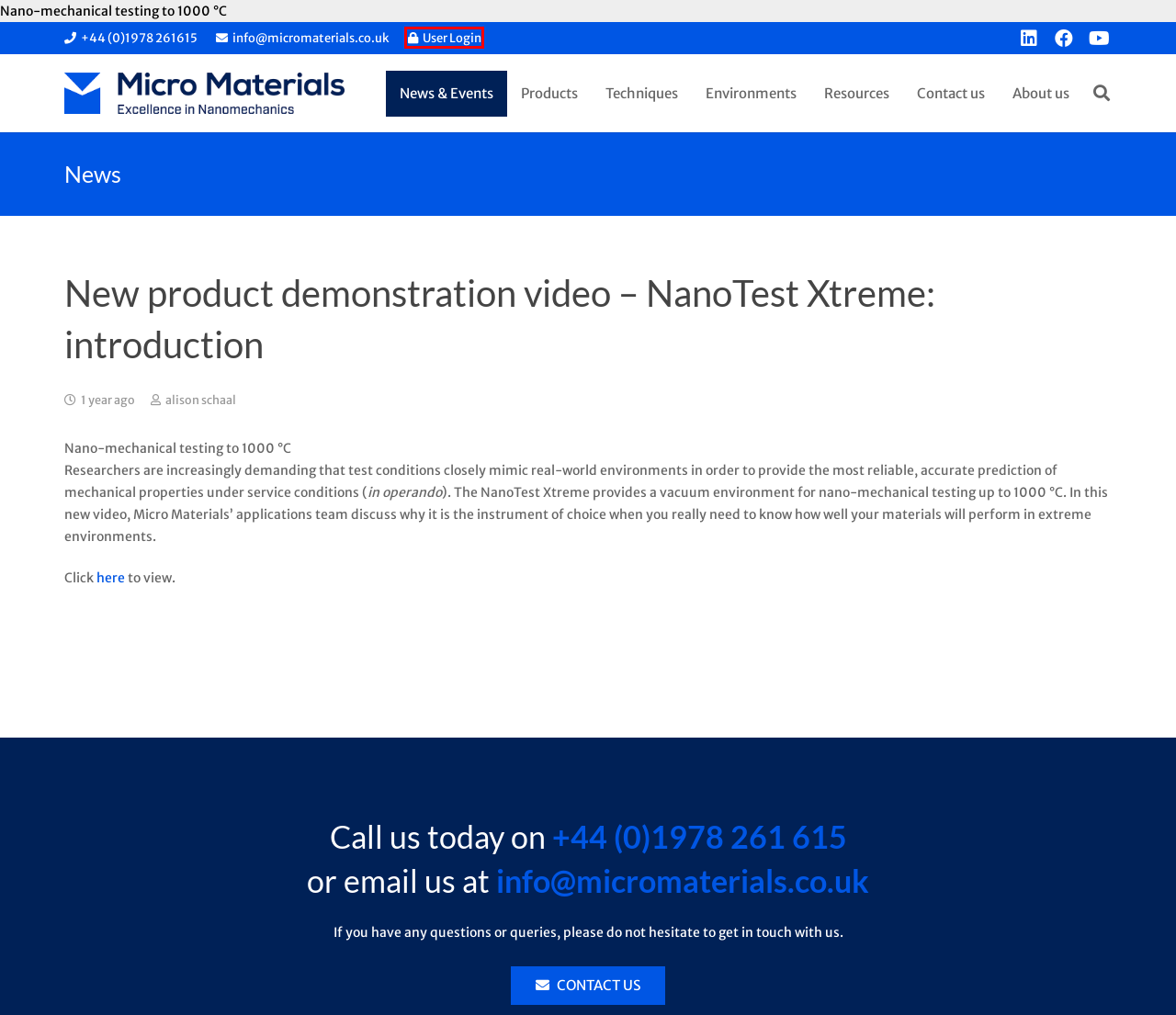Look at the screenshot of a webpage with a red bounding box and select the webpage description that best corresponds to the new page after clicking the element in the red box. Here are the options:
A. Nanomechanics Testing | Micro Materials Nanomechanics
B. About Us | Nanomechanical Industry | Nanomechanics | Micro Materials
C. alison schaal, Author at Micro Materials
D. Nanomechanics | Environmental Control | High Temperature
E. Micro Materials | Excellence in Nanomechanics | Contact Us
F. Nanomechanics Publications | Nanomechanical Testing | Micro Materials
G. Member Login/out - Micro Materials
H. News | Micro Materials Nanomechanics Nanoindentation

G